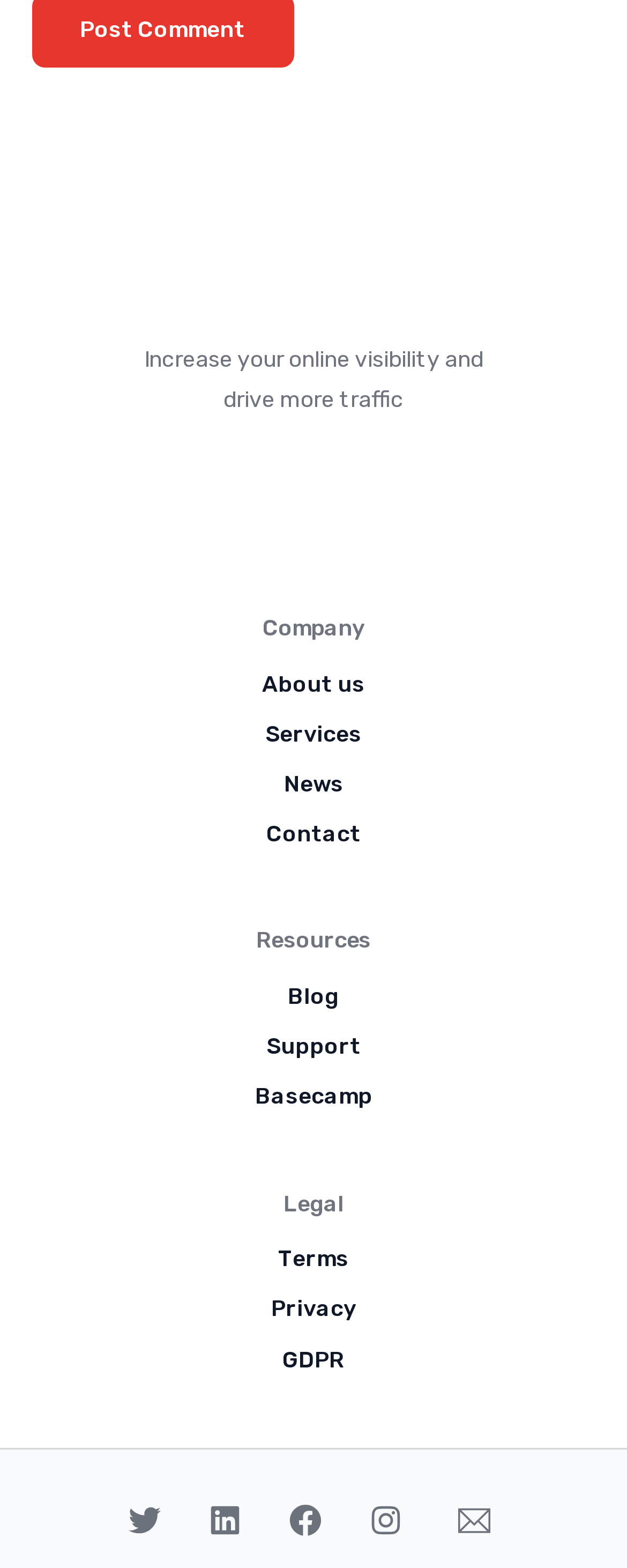Please locate the bounding box coordinates for the element that should be clicked to achieve the following instruction: "View terms and conditions". Ensure the coordinates are given as four float numbers between 0 and 1, i.e., [left, top, right, bottom].

[0.051, 0.79, 0.949, 0.816]